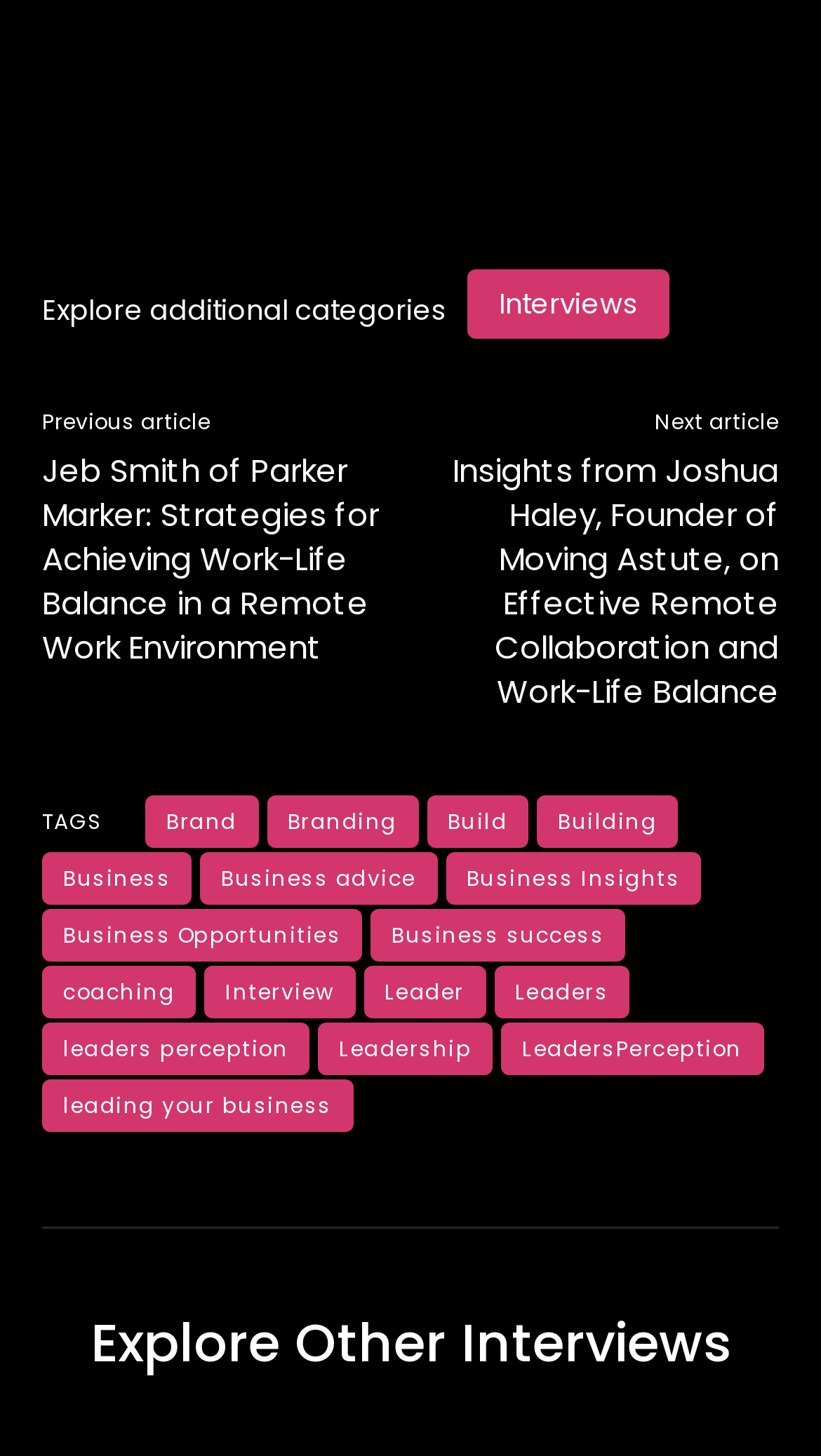Pinpoint the bounding box coordinates of the clickable element needed to complete the instruction: "Go to the Home page". The coordinates should be provided as four float numbers between 0 and 1: [left, top, right, bottom].

None